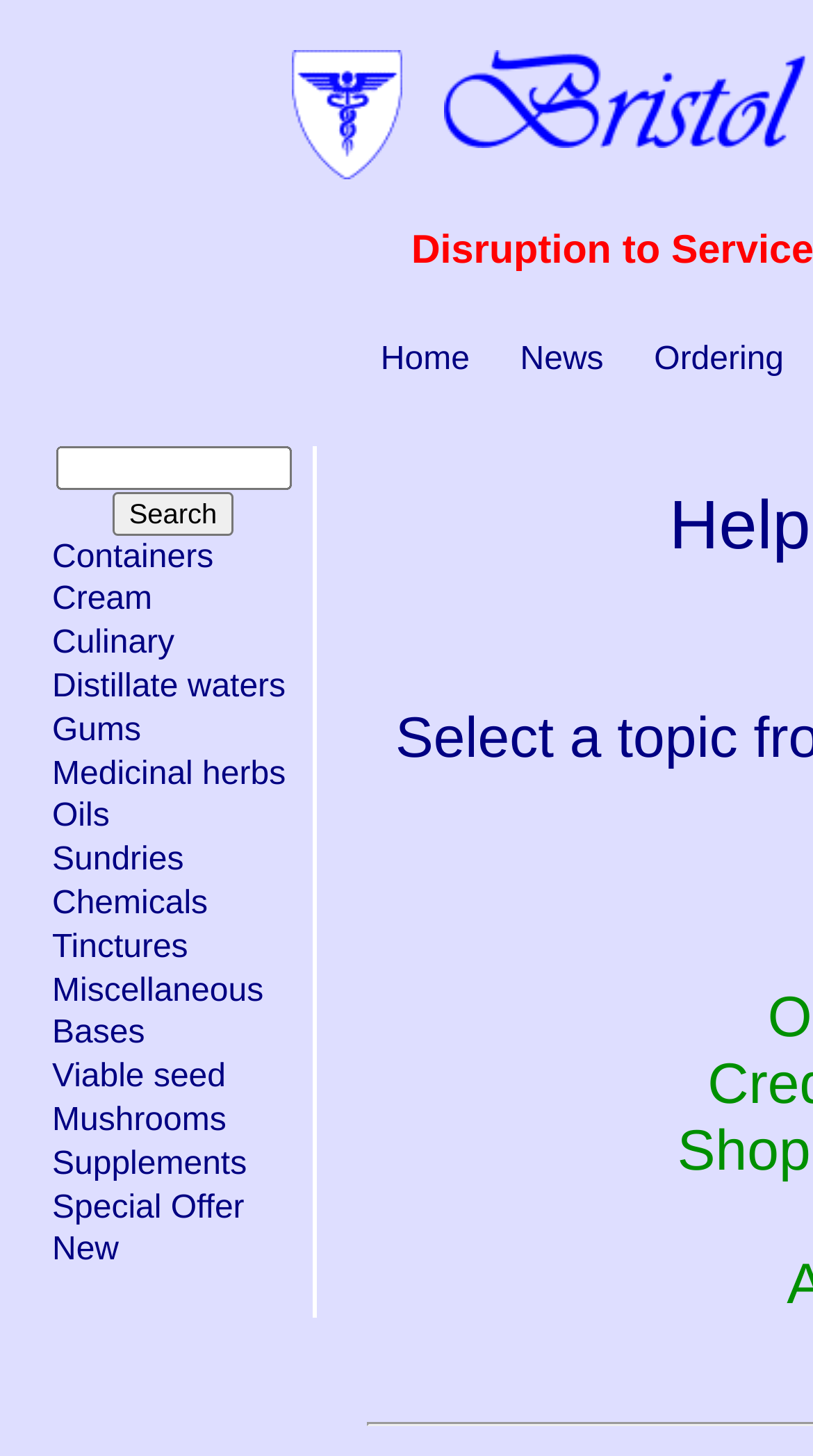Locate the bounding box coordinates of the element you need to click to accomplish the task described by this instruction: "search for products".

[0.138, 0.338, 0.287, 0.368]